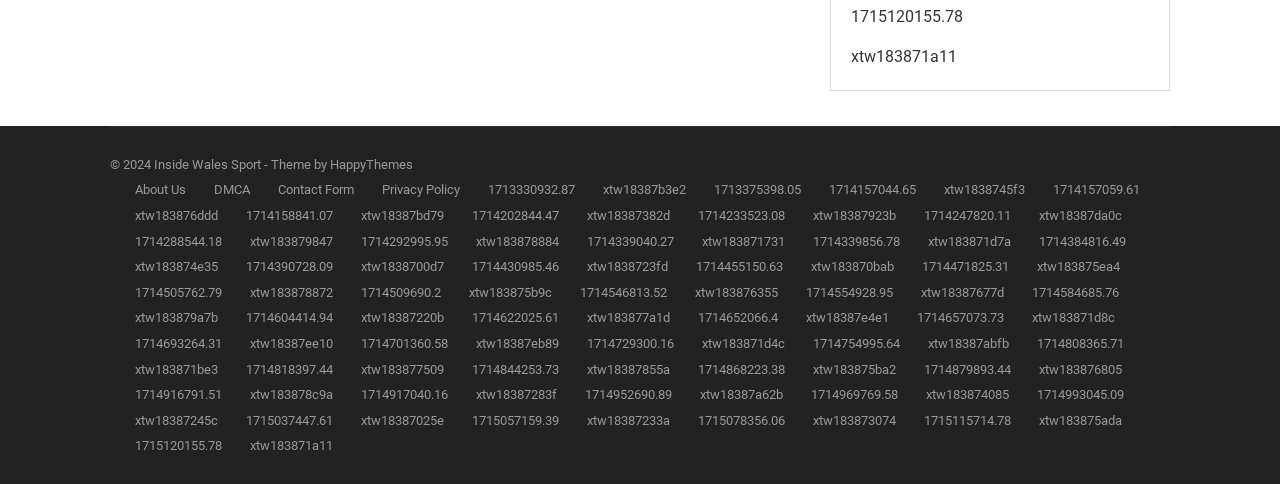What is the 'About Us' link for?
Please provide a single word or phrase answer based on the image.

To learn about the website